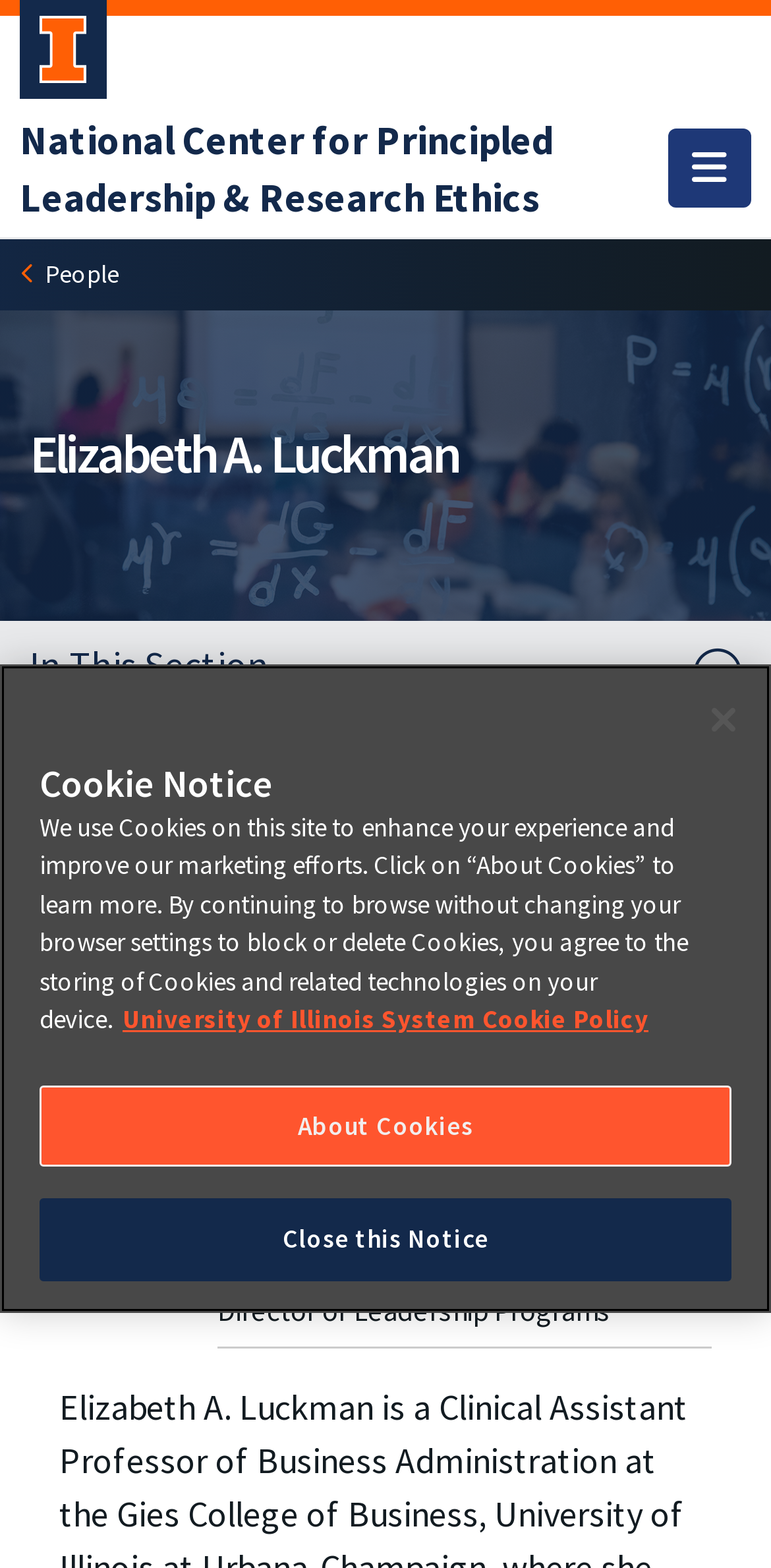Kindly determine the bounding box coordinates for the area that needs to be clicked to execute this instruction: "Explore People section".

[0.059, 0.165, 0.154, 0.185]